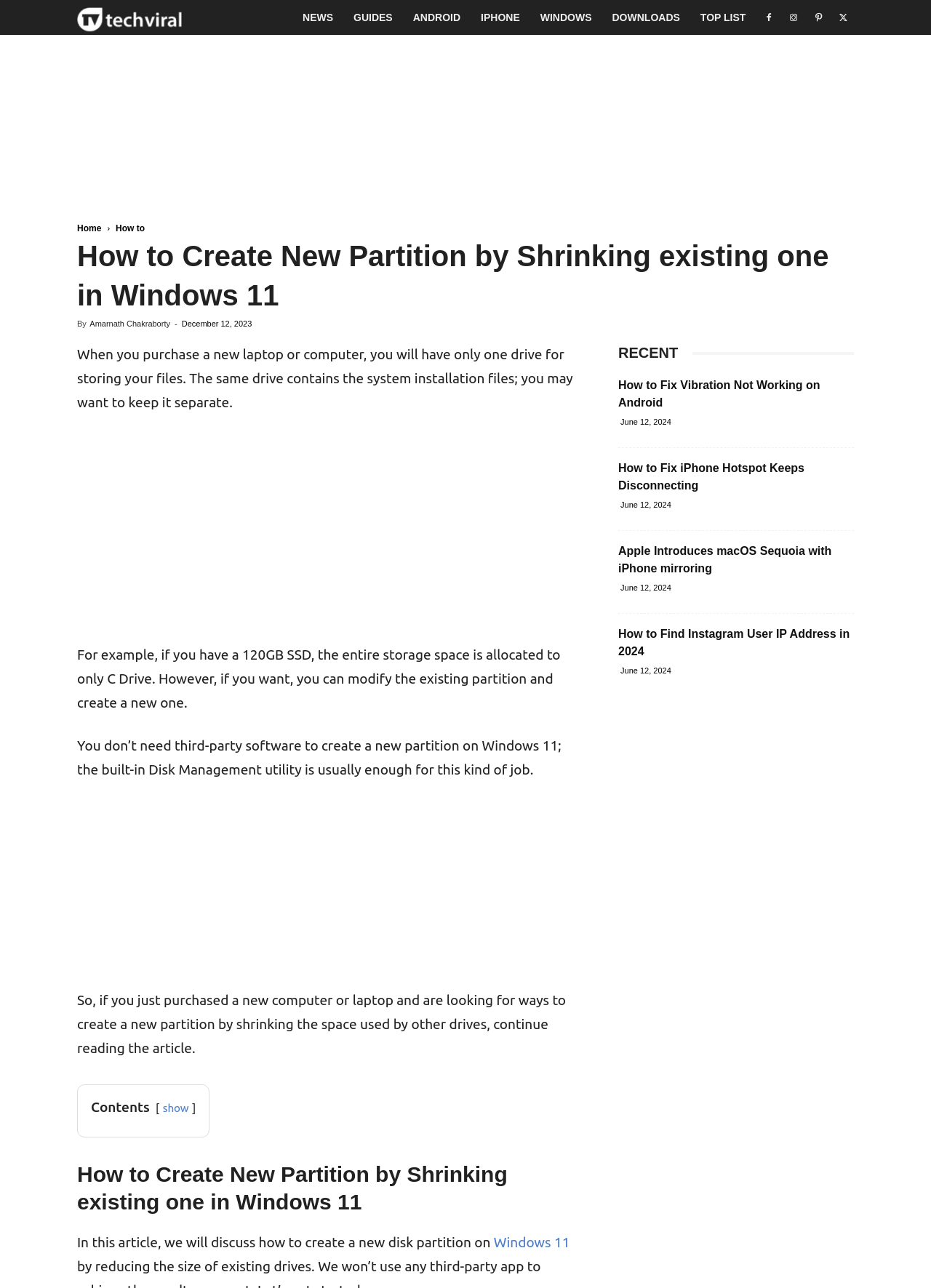Locate the bounding box for the described UI element: "TOP LIST". Ensure the coordinates are four float numbers between 0 and 1, formatted as [left, top, right, bottom].

[0.741, 0.0, 0.812, 0.027]